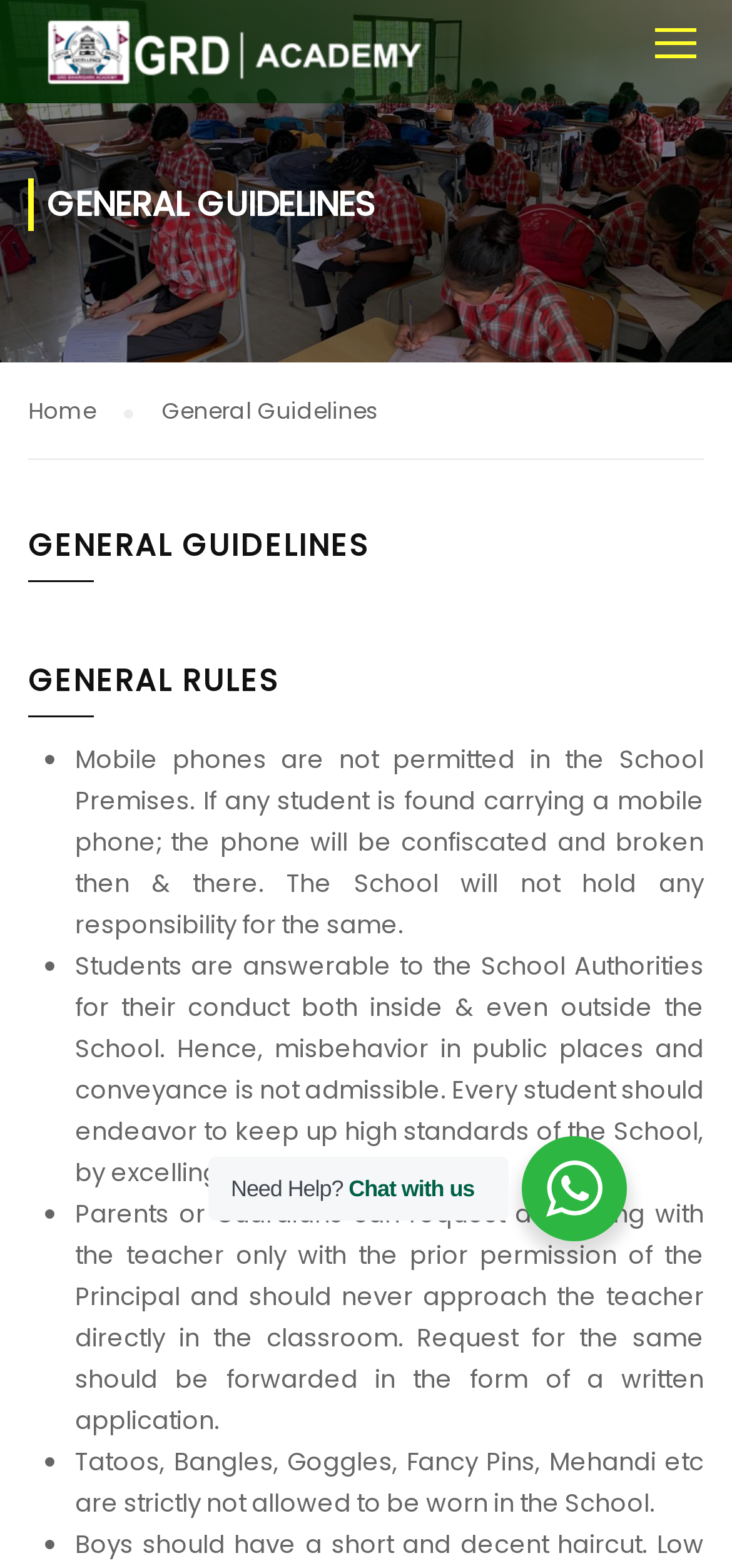What is the purpose of the 'Need Help?' section?
Refer to the image and provide a concise answer in one word or phrase.

To chat with someone